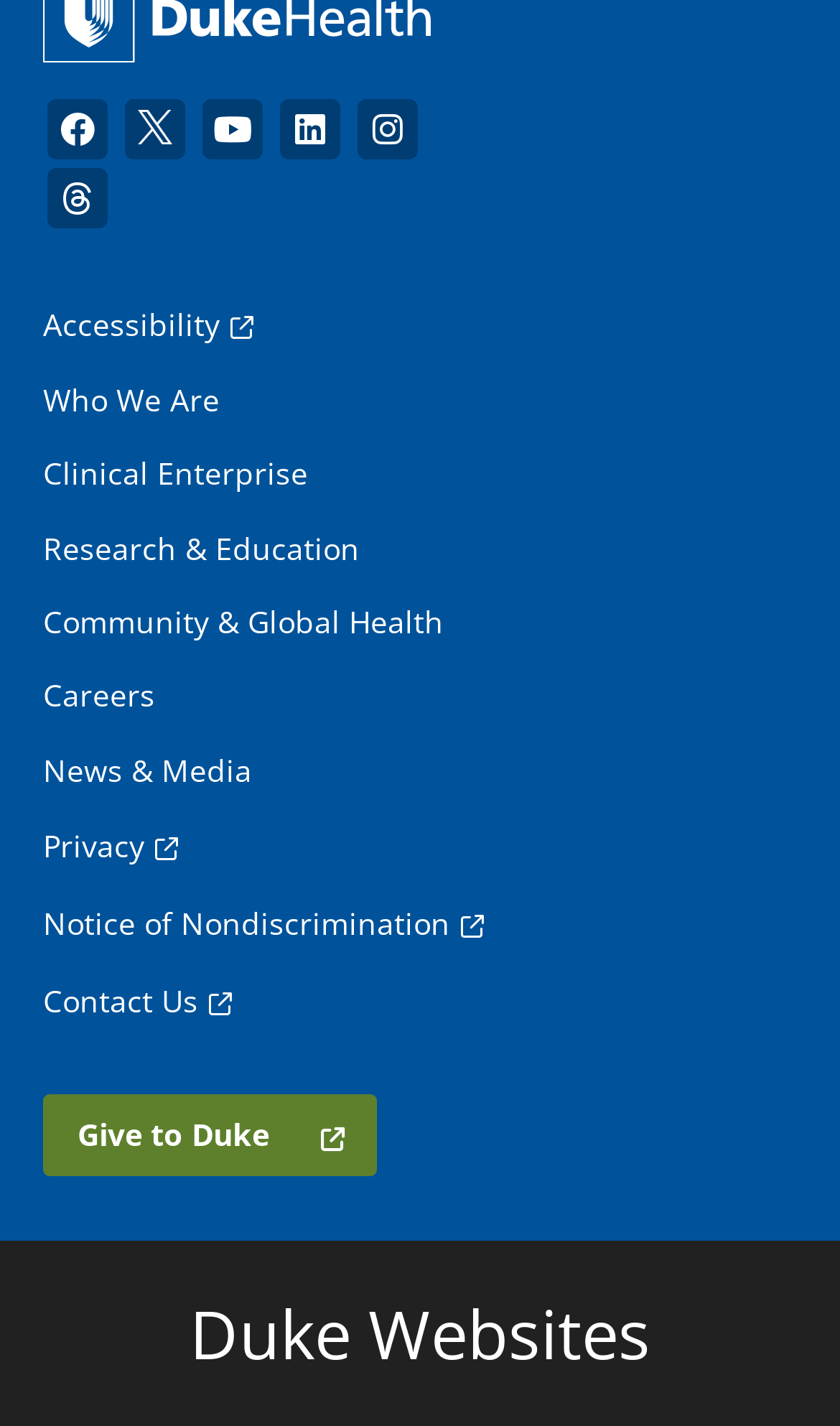Find the bounding box coordinates of the clickable area required to complete the following action: "Give to Duke".

[0.051, 0.768, 0.449, 0.825]